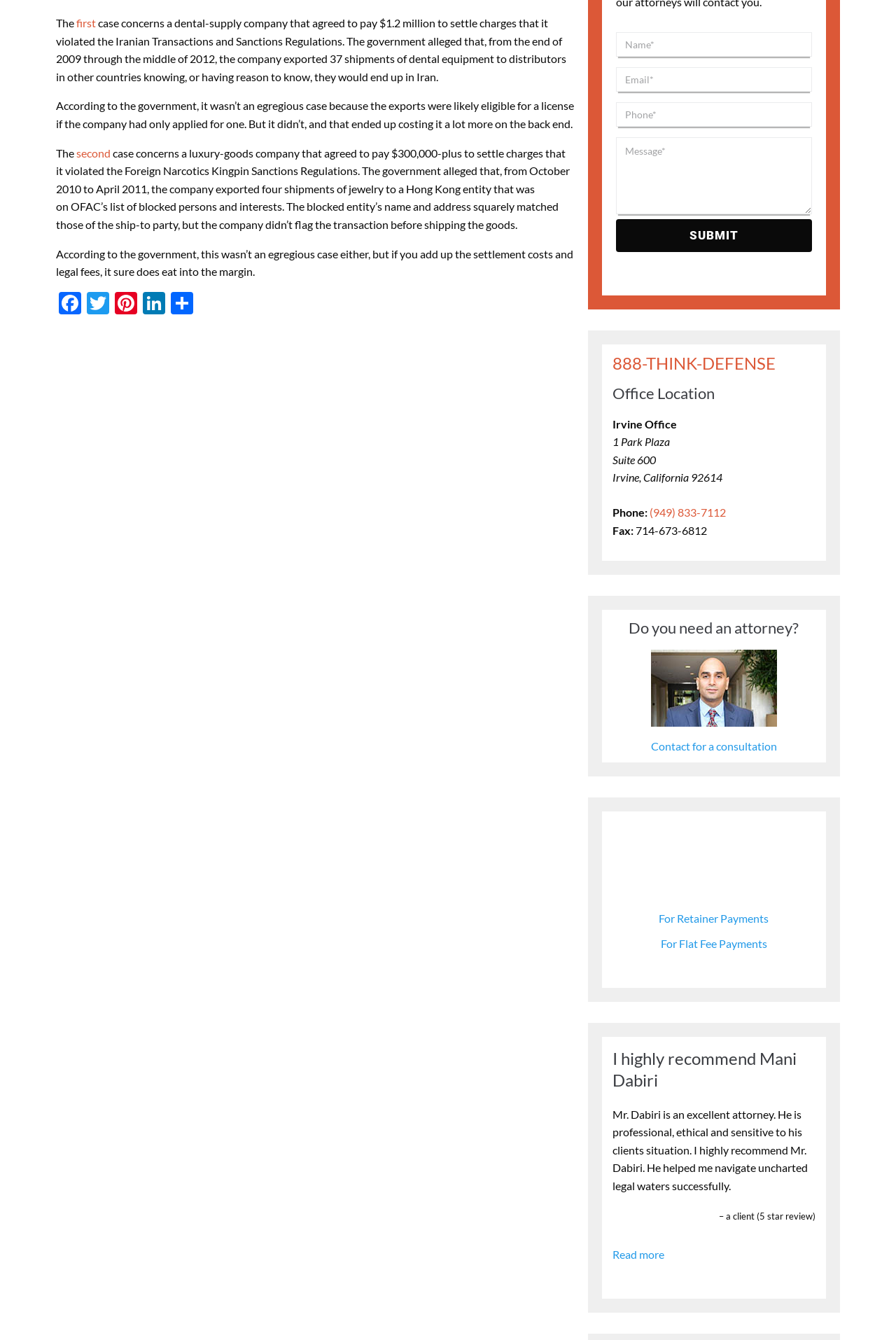Using the webpage screenshot, find the UI element described by For Retainer Payments. Provide the bounding box coordinates in the format (top-left x, top-left y, bottom-right x, bottom-right y), ensuring all values are floating point numbers between 0 and 1.

[0.736, 0.68, 0.858, 0.69]